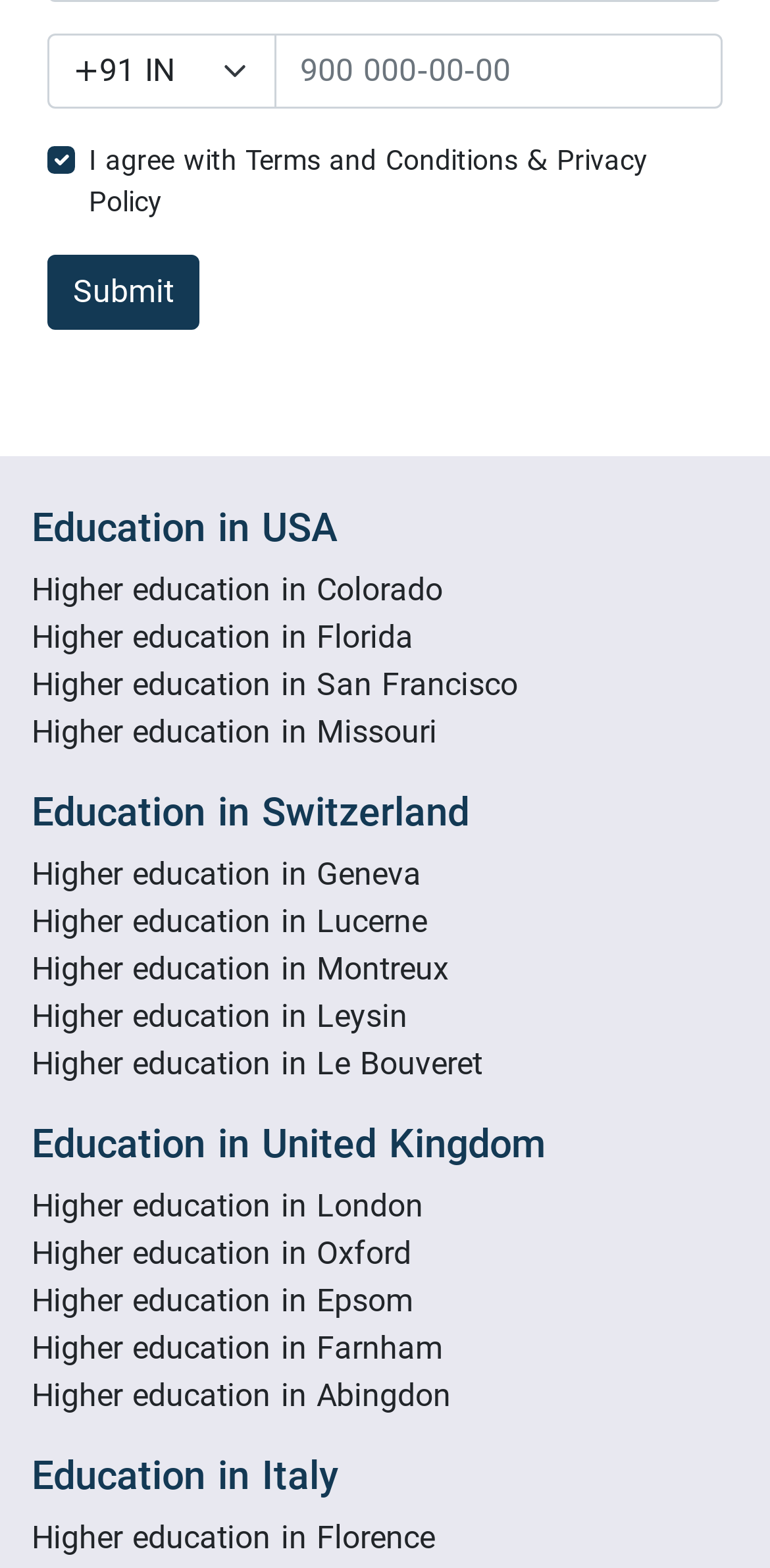Examine the image and give a thorough answer to the following question:
How many cities are listed for higher education in Switzerland?

I counted the number of links under the heading 'Education in Switzerland', which are 'Higher education in Geneva', 'Higher education in Lucerne', 'Higher education in Montreux', 'Higher education in Leysin', and 'Higher education in Le Bouveret'. Therefore, there are 5 cities listed for higher education in Switzerland.